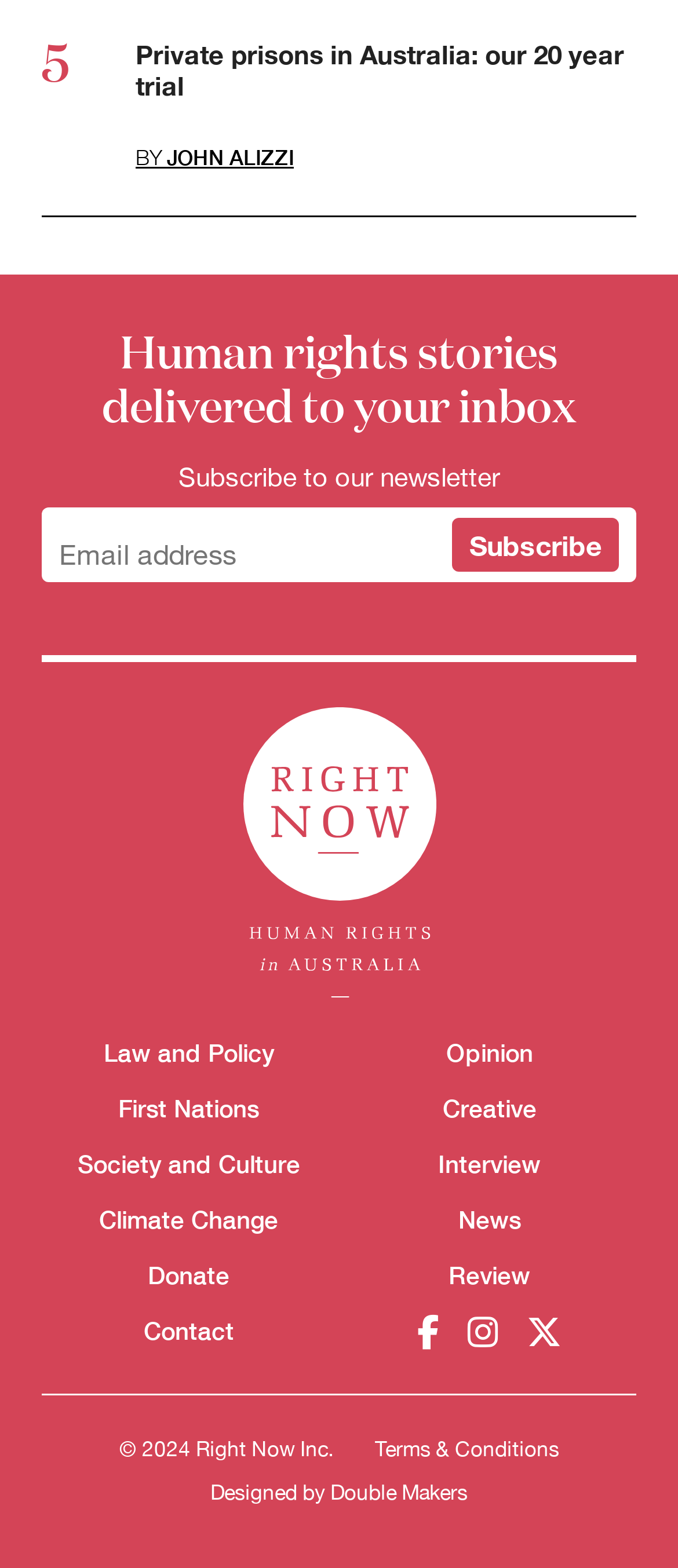Identify the bounding box coordinates of the specific part of the webpage to click to complete this instruction: "View Law and Policy themes".

[0.153, 0.662, 0.404, 0.68]